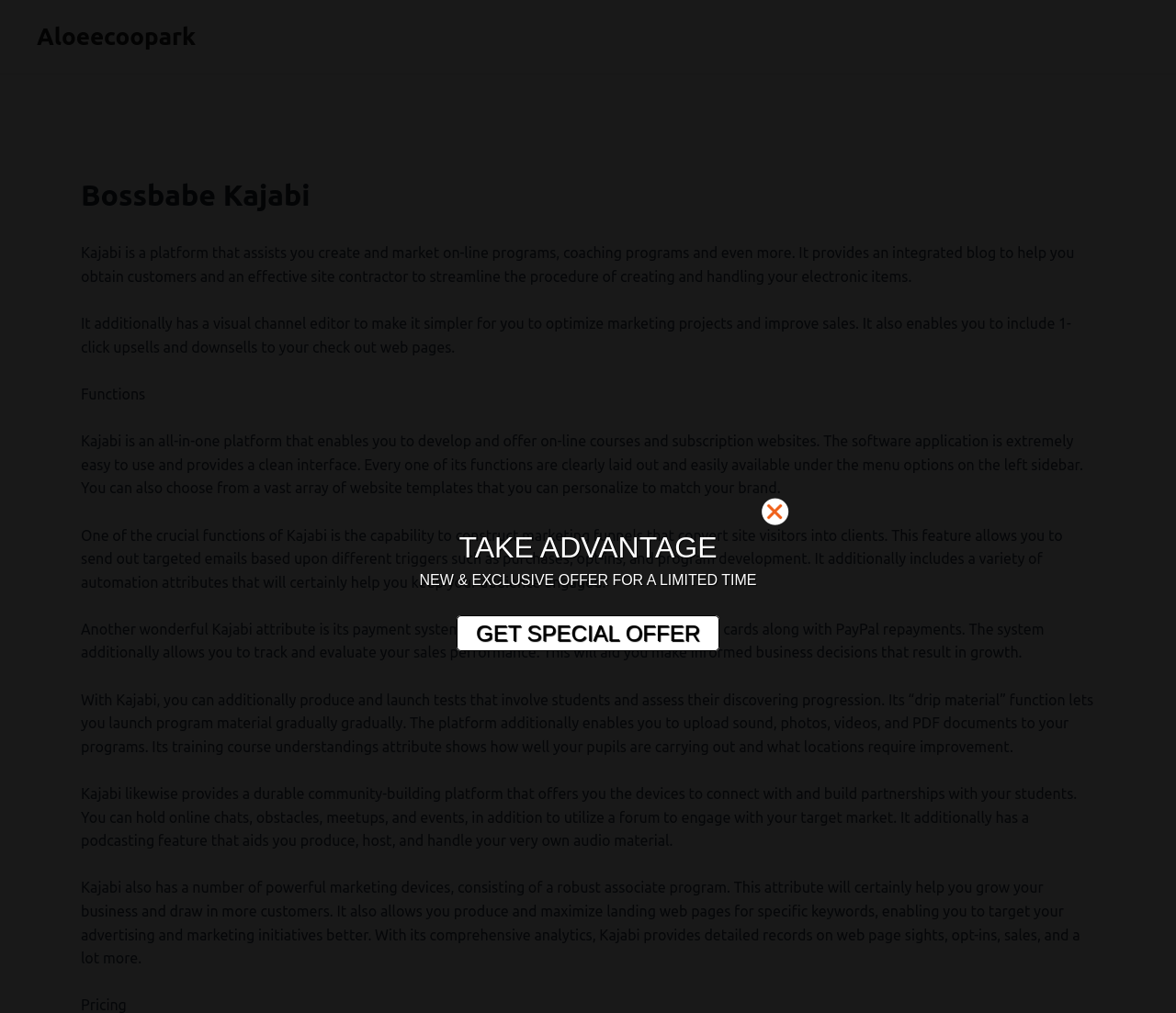Describe all the key features of the webpage in detail.

The webpage is about Bossbabe Kajabi, a platform that assists in creating and marketing online programs, coaching programs, and more. At the top, there is a header with the title "Bossbabe Kajabi" and a link to "Aloeecoopark" on the left side. Below the header, there is a brief introduction to Kajabi, explaining its features and benefits.

The main content of the page is divided into sections, each describing a specific feature of Kajabi. The first section explains how Kajabi provides an integrated blog to help obtain customers and an effective site builder to streamline the process of creating and managing digital products. The second section describes the visual channel editor, which makes it simpler to optimize marketing projects and improve sales.

The following sections detail the various features of Kajabi, including its ability to build marketing funnels, send targeted emails, and track sales performance. Additionally, Kajabi allows users to create and launch tests, upload multimedia content, and build a community with students.

On the right side of the page, there is a call-to-action section with a link to "GET SPECIAL OFFER" and a heading "TAKE ADVANTAGE" above it. Below the heading, there is a promotional text "NEW & EXCLUSIVE OFFER FOR A LIMITED TIME".